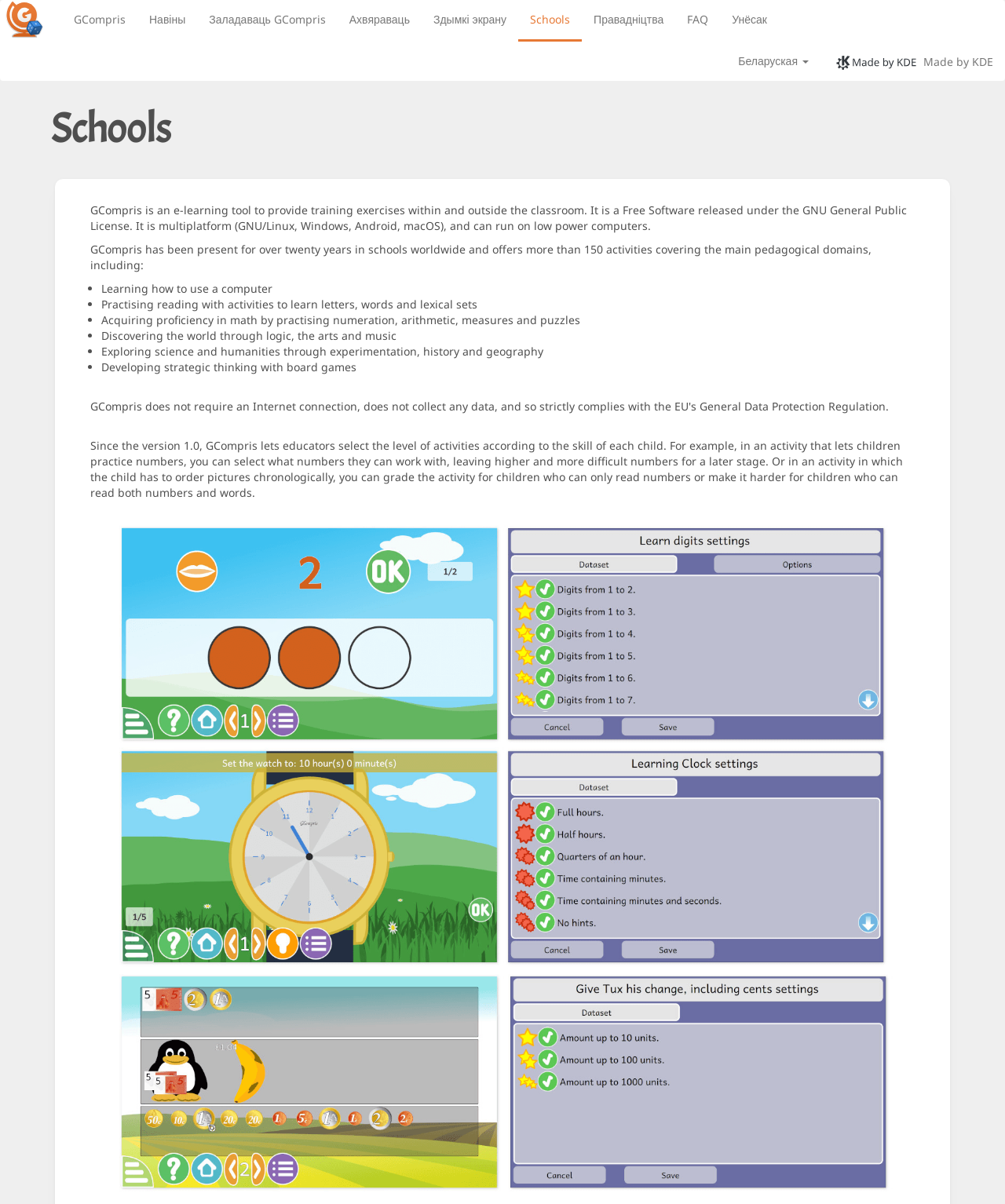Identify the bounding box coordinates for the element you need to click to achieve the following task: "Click the GCompris logo". The coordinates must be four float values ranging from 0 to 1, formatted as [left, top, right, bottom].

[0.005, 0.0, 0.062, 0.031]